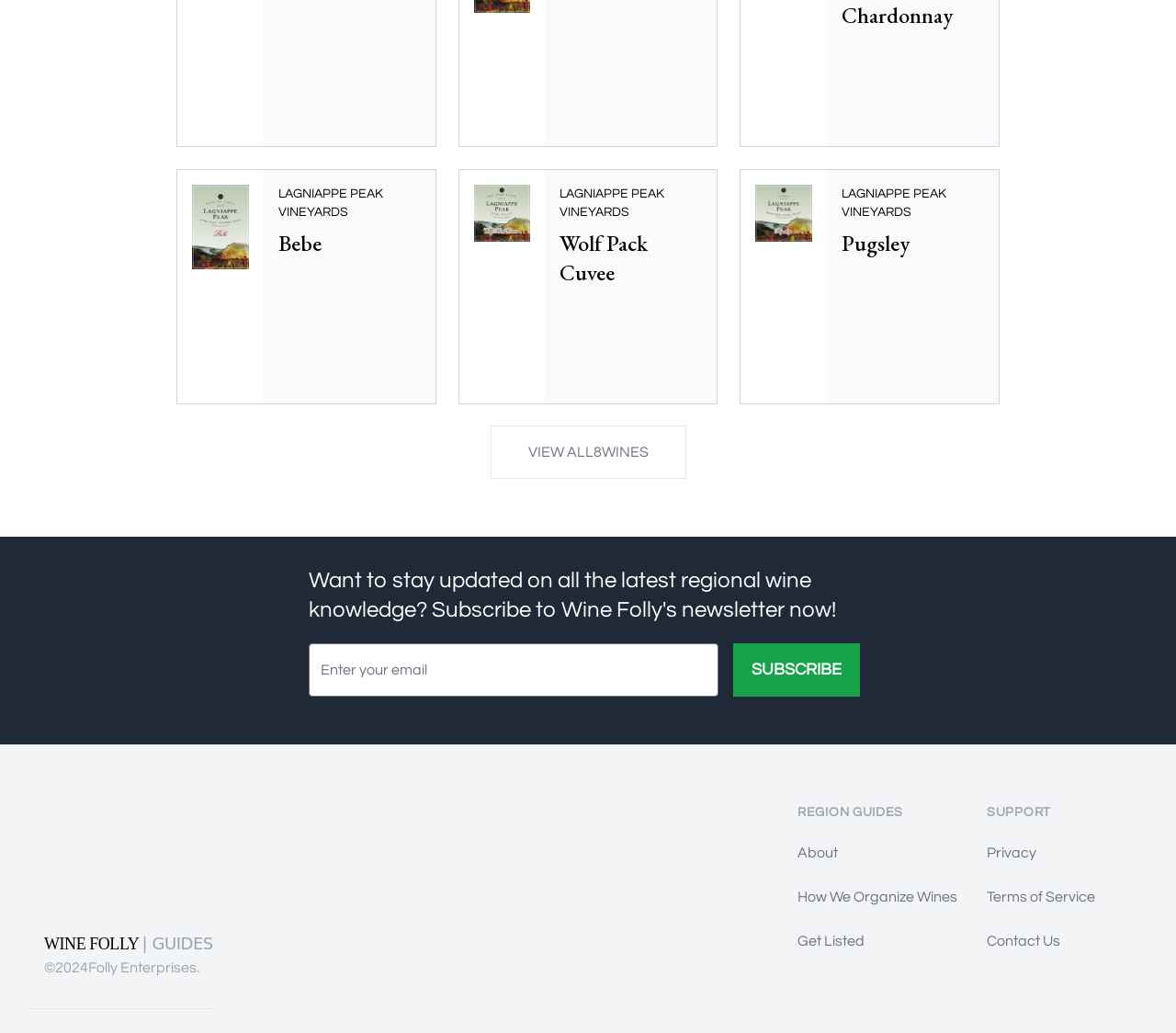Please find the bounding box coordinates of the element that you should click to achieve the following instruction: "Go to HOME page". The coordinates should be presented as four float numbers between 0 and 1: [left, top, right, bottom].

None